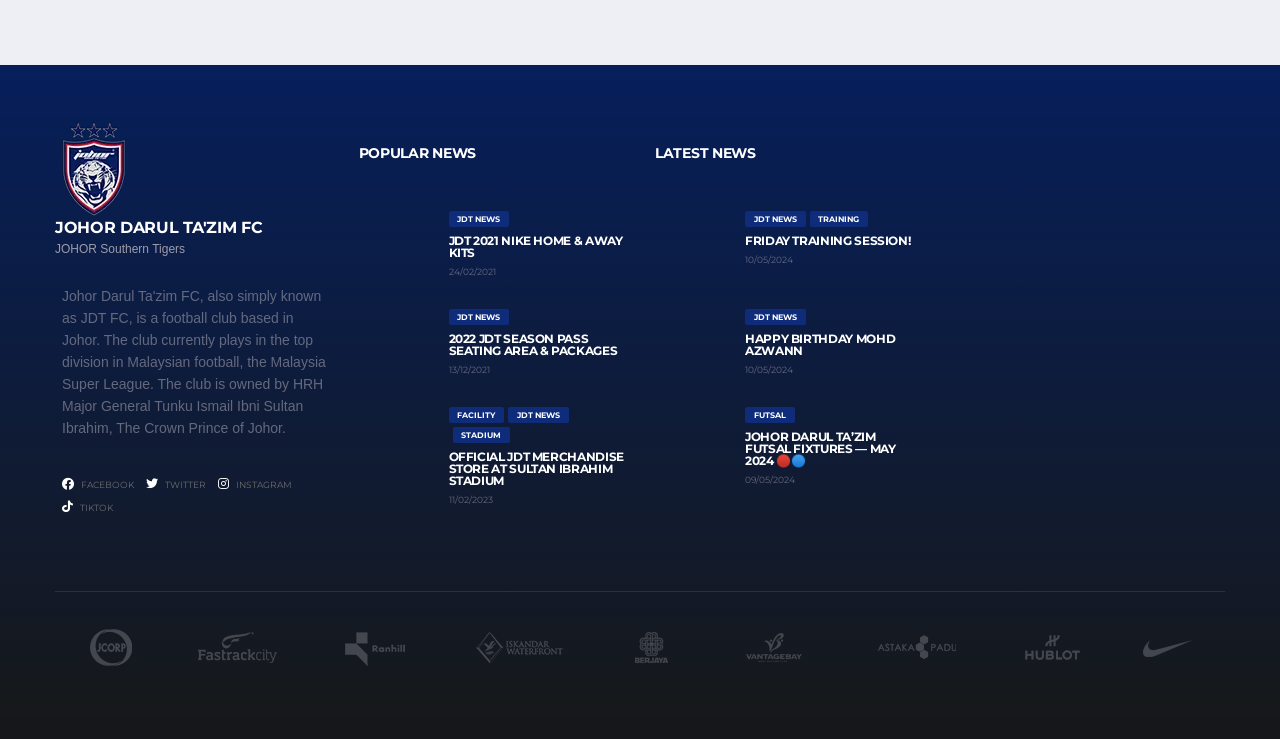Please identify the coordinates of the bounding box that should be clicked to fulfill this instruction: "Click on the Facebook link".

[0.048, 0.641, 0.105, 0.671]